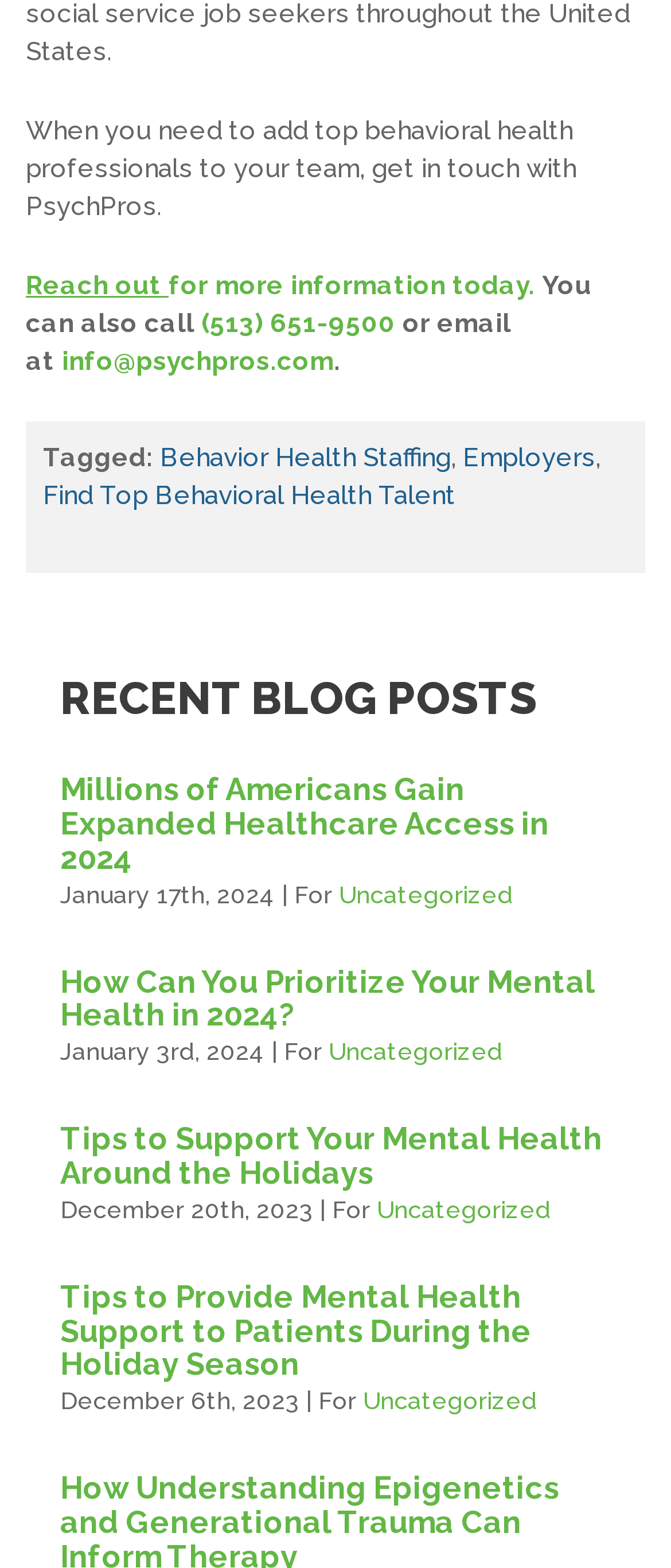What is the phone number to contact PsychPros?
Using the image, respond with a single word or phrase.

(513) 651-9500